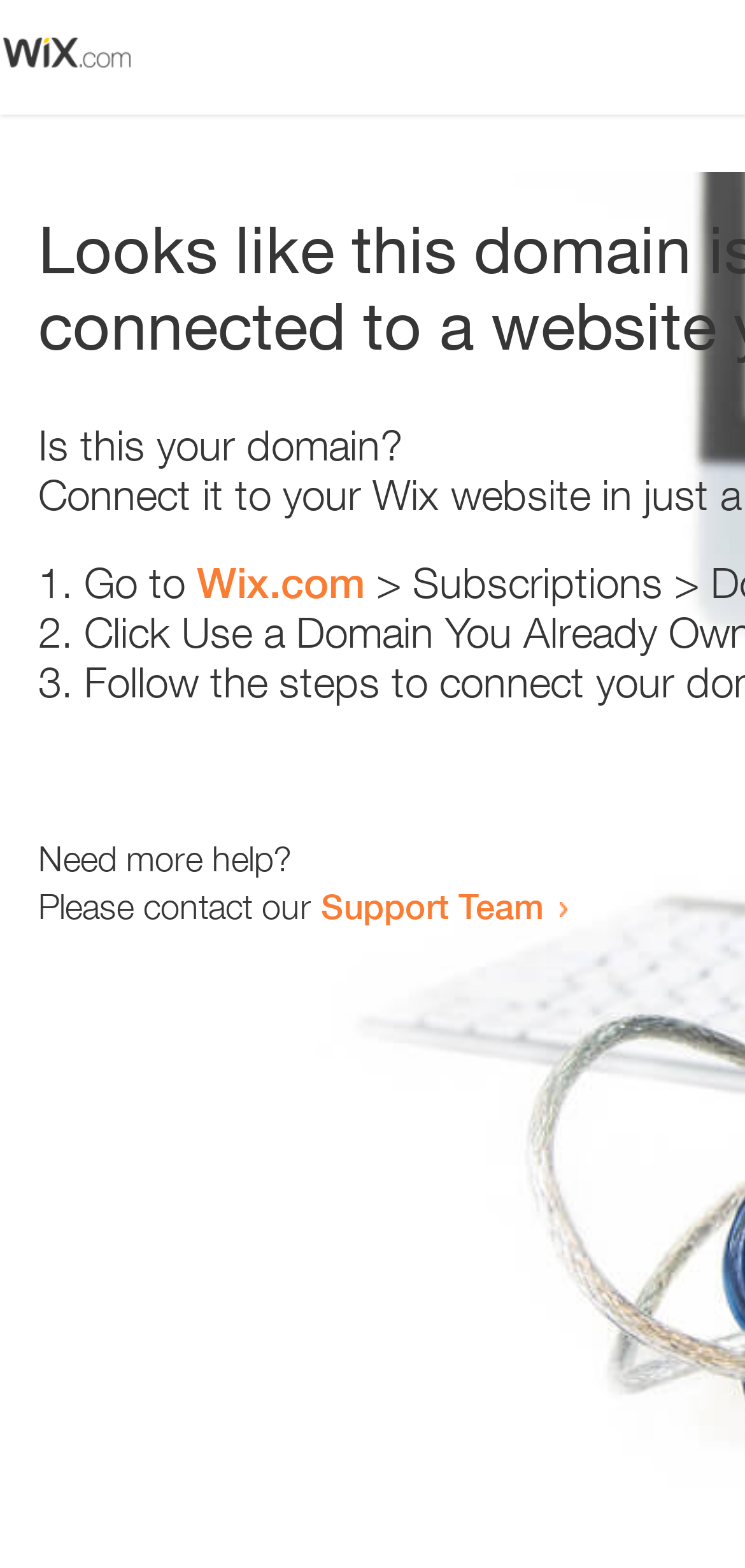Given the webpage screenshot and the description, determine the bounding box coordinates (top-left x, top-left y, bottom-right x, bottom-right y) that define the location of the UI element matching this description: Wix.com

[0.264, 0.356, 0.49, 0.387]